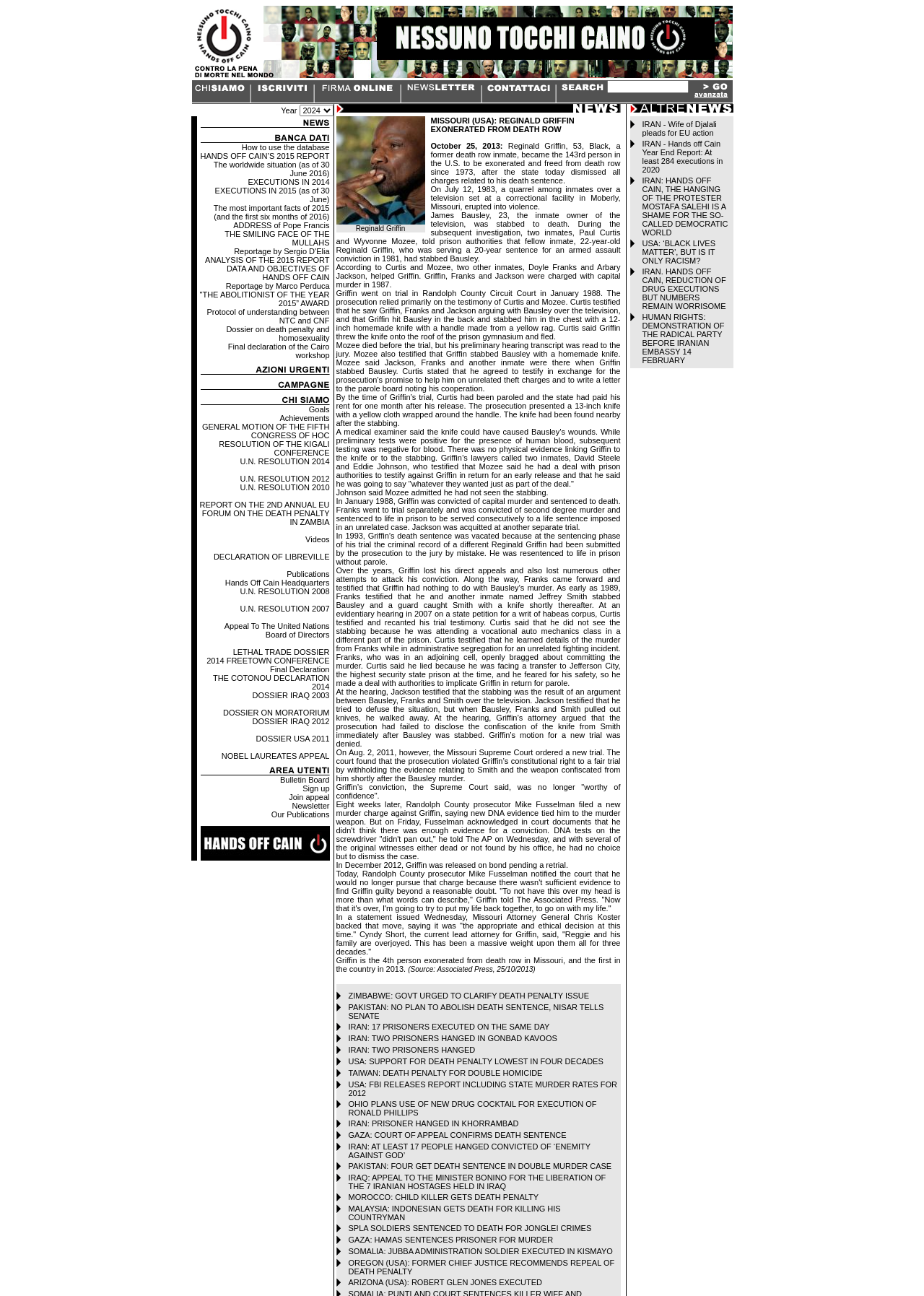Please find the bounding box coordinates of the element that must be clicked to perform the given instruction: "Click the link on the top left". The coordinates should be four float numbers from 0 to 1, i.e., [left, top, right, bottom].

[0.207, 0.054, 0.298, 0.064]